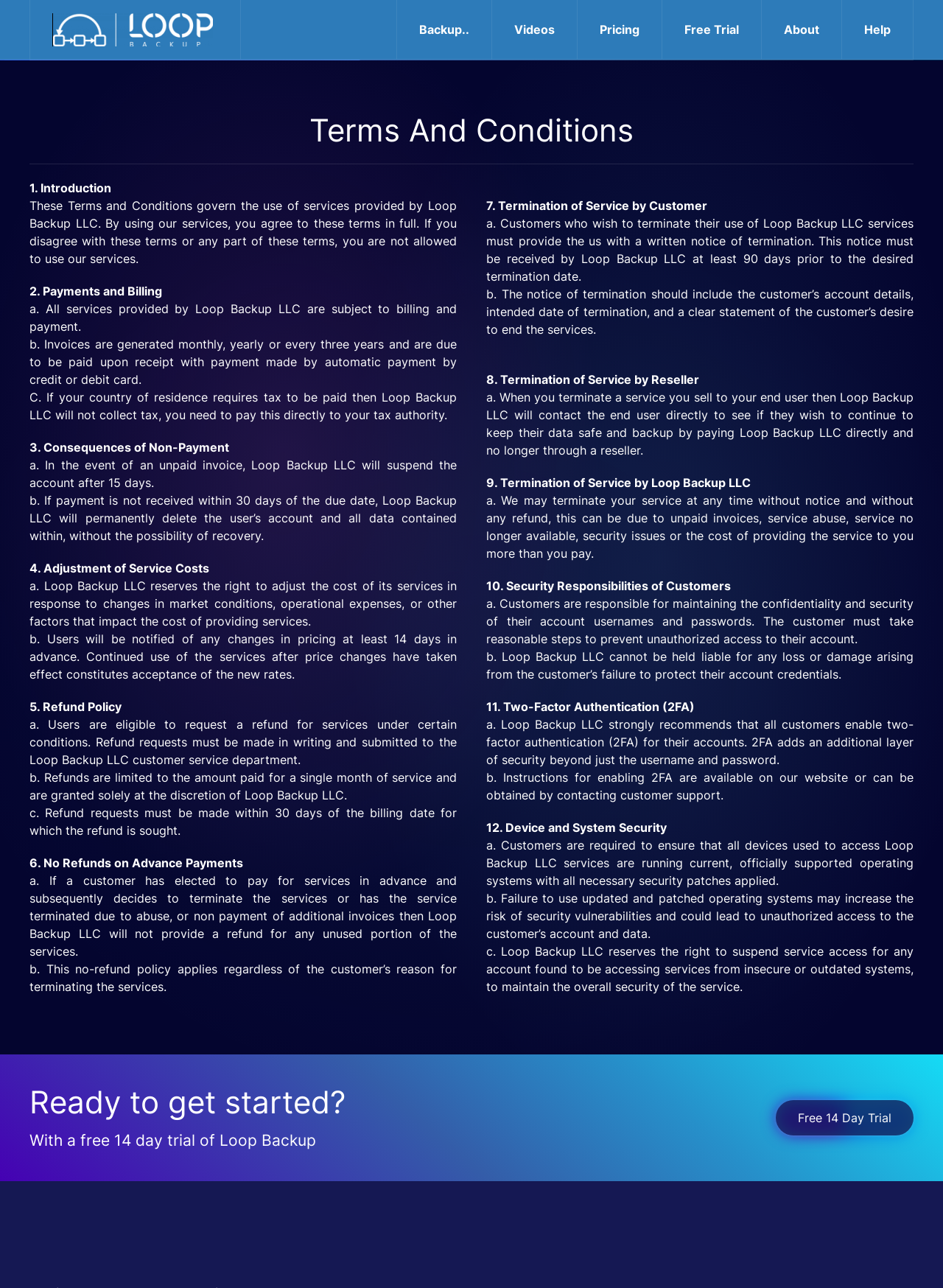Find the bounding box coordinates of the clickable area required to complete the following action: "Click the 'About' button".

[0.808, 0.0, 0.893, 0.046]